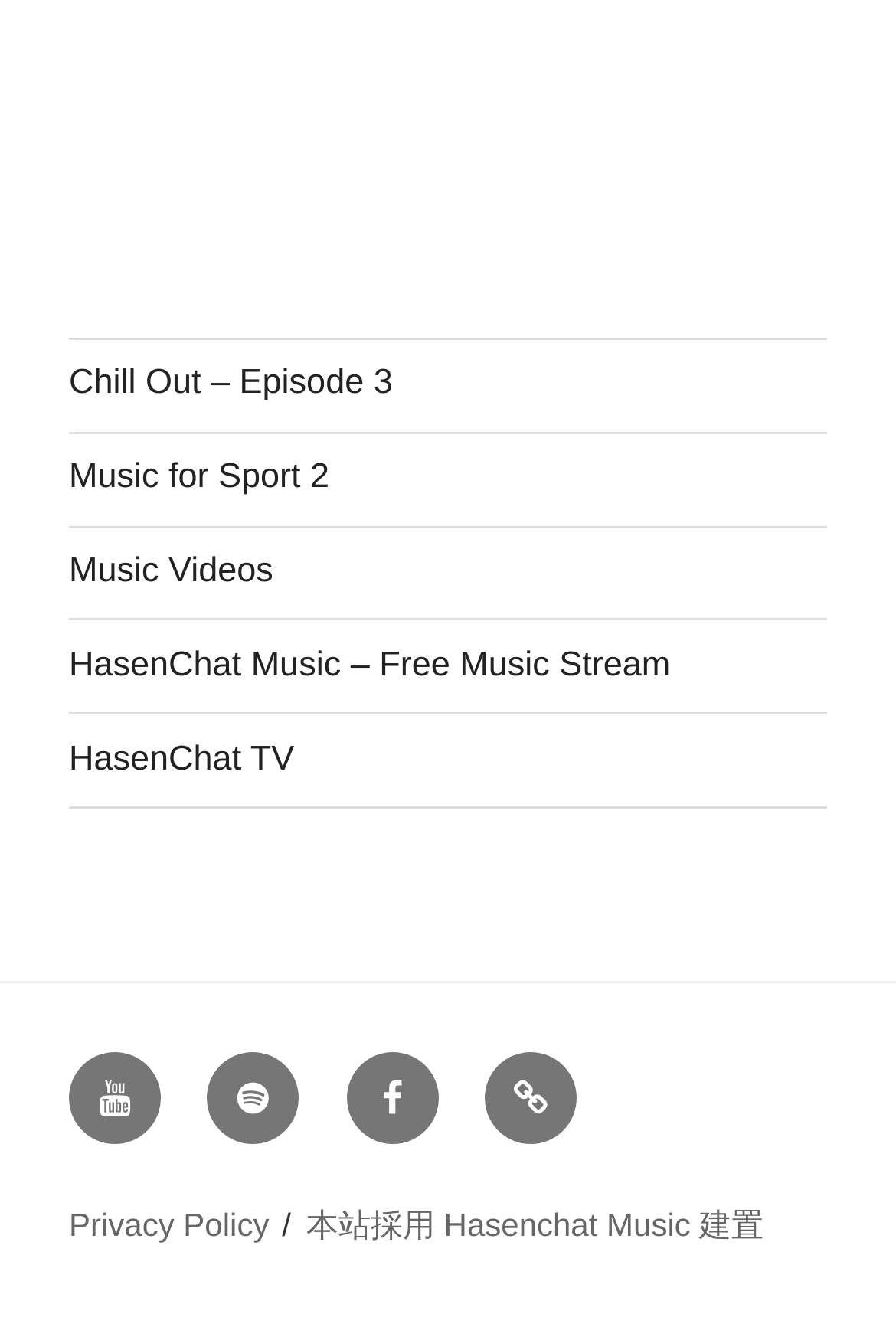Locate the bounding box coordinates of the clickable region necessary to complete the following instruction: "Go to Chill Out – Episode 3". Provide the coordinates in the format of four float numbers between 0 and 1, i.e., [left, top, right, bottom].

[0.077, 0.272, 0.438, 0.301]